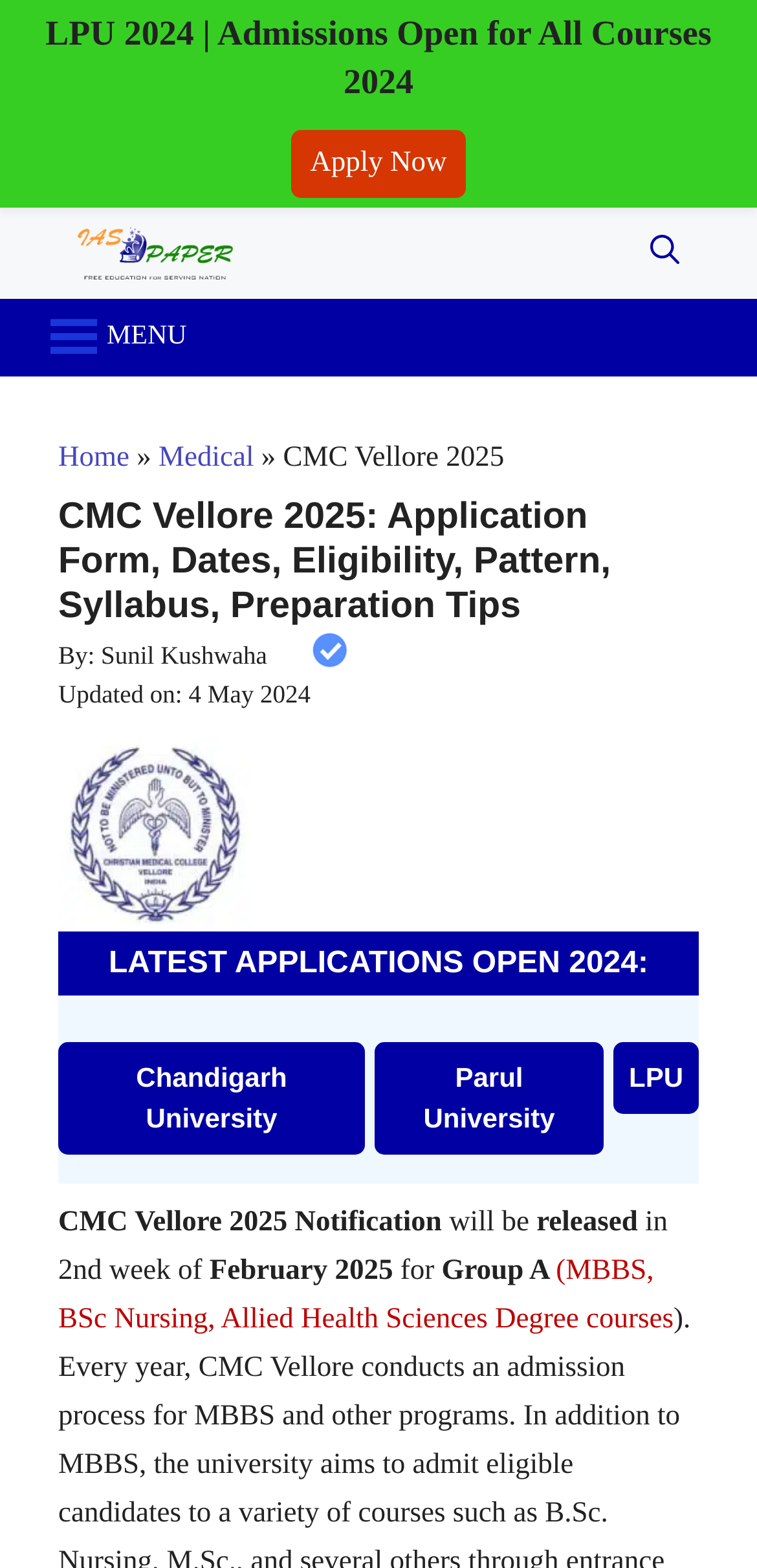Identify the coordinates of the bounding box for the element that must be clicked to accomplish the instruction: "Open menu".

[0.141, 0.19, 0.247, 0.24]